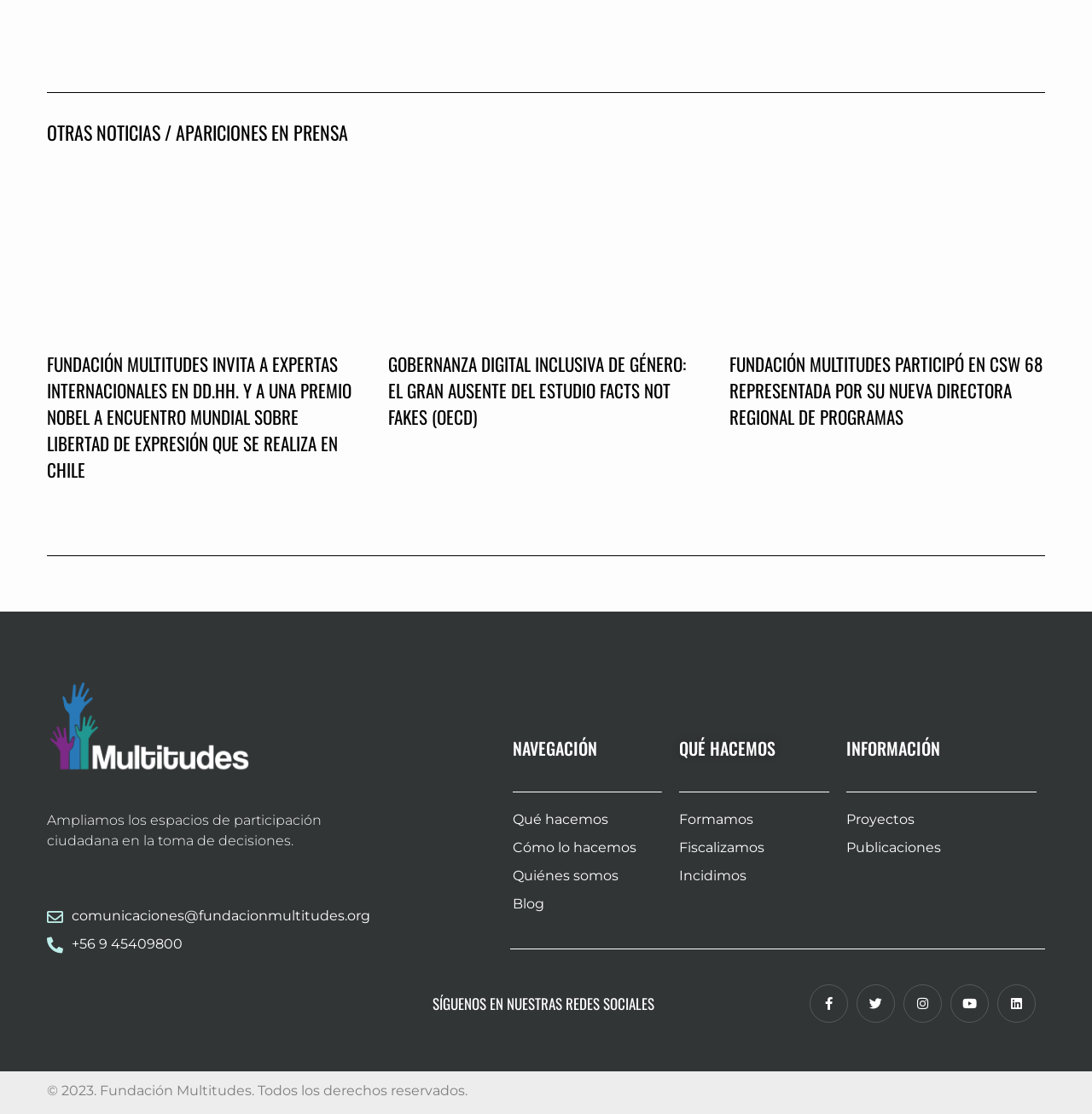Determine the bounding box of the UI component based on this description: "Terms & Conditions". The bounding box coordinates should be four float values between 0 and 1, i.e., [left, top, right, bottom].

None